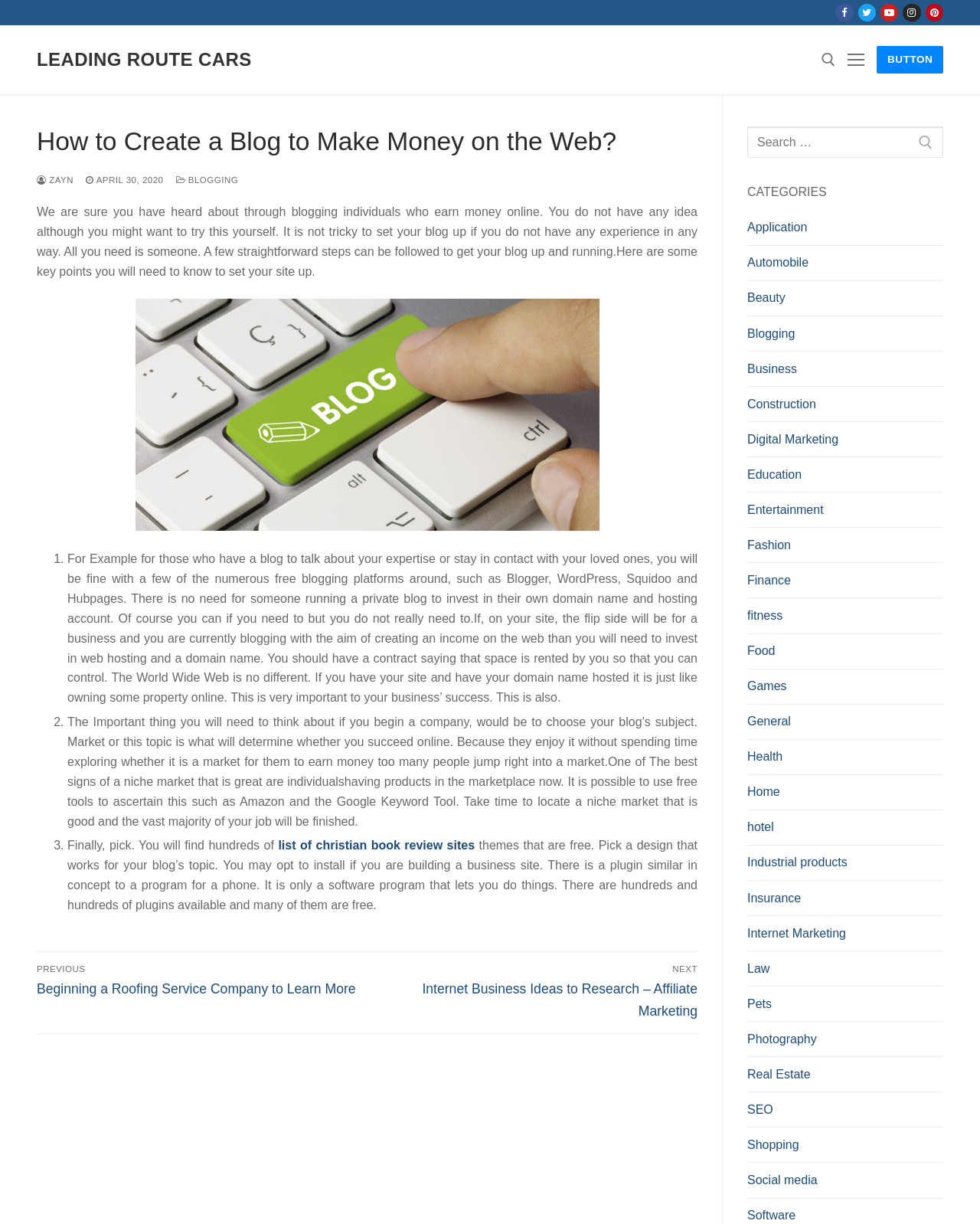Please identify the bounding box coordinates of the element I need to click to follow this instruction: "Select the 'Blogging' category".

[0.762, 0.264, 0.962, 0.287]